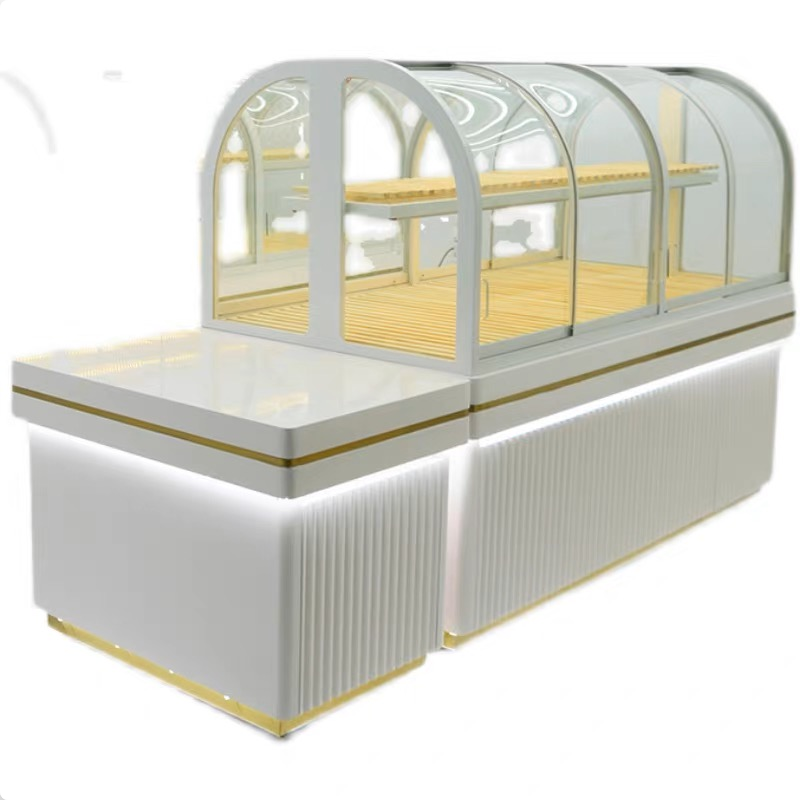Give an in-depth summary of the scene depicted in the image.

The image showcases a stylish and high-quality white dessert kiosk designed for displaying delectable treats. The kiosk features a sleek, minimalist aesthetic, with a transparent, curved glass dome that enhances visibility and allure, inviting customers to admire the desserts inside. The base of the kiosk is elegantly finished in white, complemented by subtle gold accents that add a touch of sophistication. The illuminated bottom section creates a warm, inviting glow, making it perfect for attracting attention in any dessert-centric setting. With its spacious wooden shelves inside, this kiosk is ideal for showcasing a variety of pastries, cakes, or candies, making it a standout piece for bakeries, cafes, or food fairs.